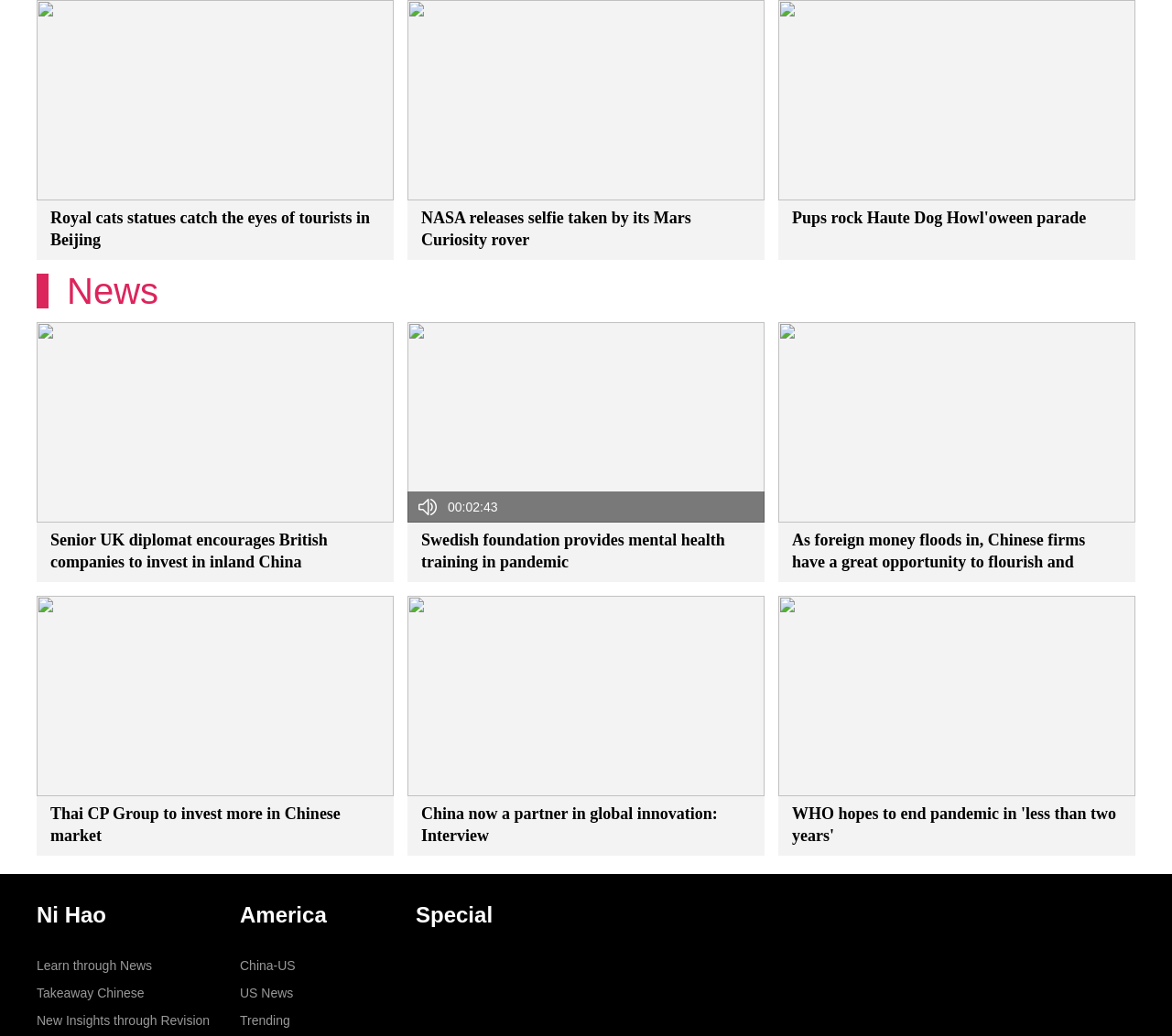Use one word or a short phrase to answer the question provided: 
What is the topic of the news article with the link 'Royal cats statues catch the eyes of tourists in Beijing'?

Tourism